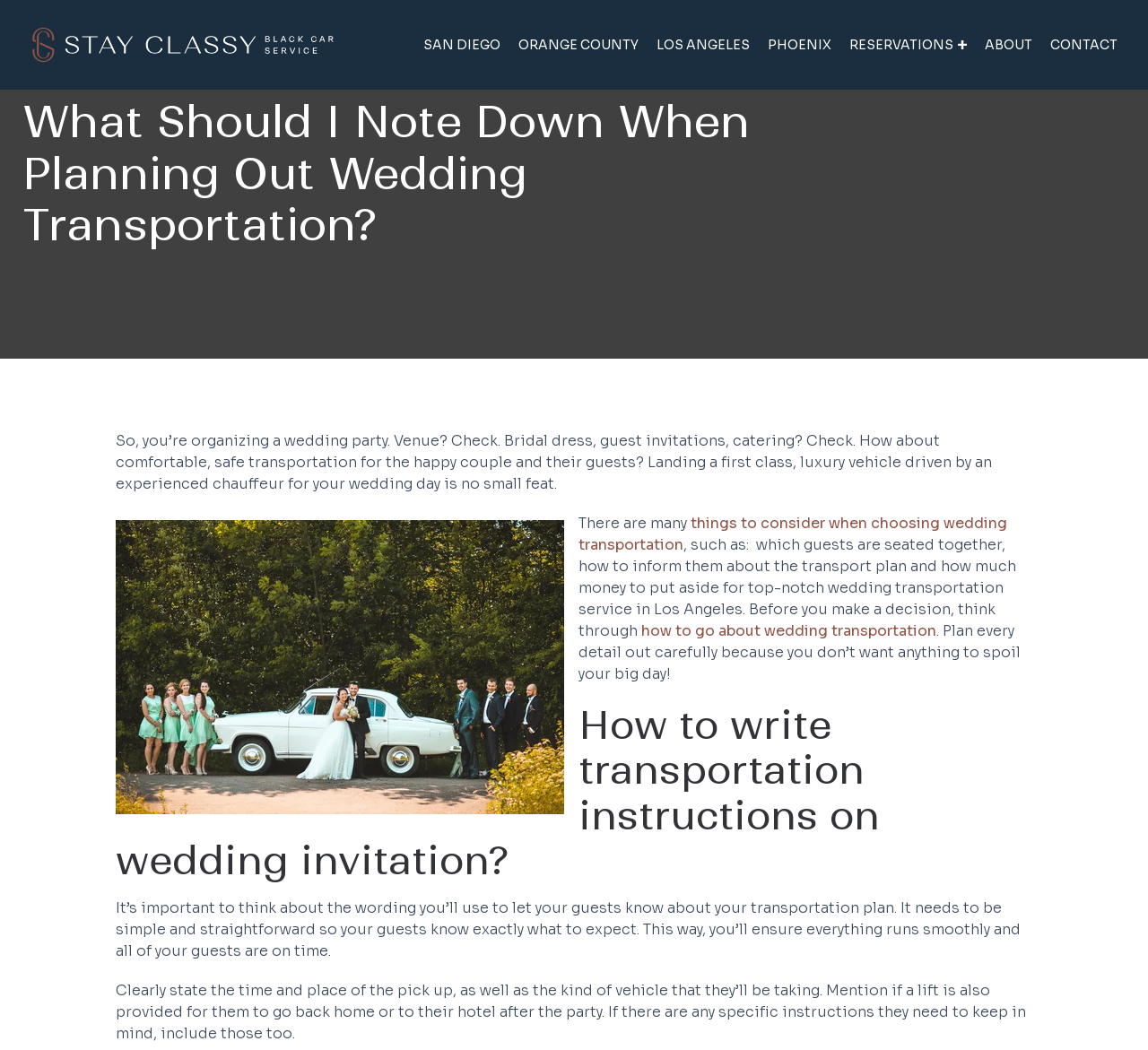Please identify the bounding box coordinates of the element's region that I should click in order to complete the following instruction: "Click on 'Stay Classy Black Car Service'". The bounding box coordinates consist of four float numbers between 0 and 1, i.e., [left, top, right, bottom].

[0.019, 0.006, 0.299, 0.08]